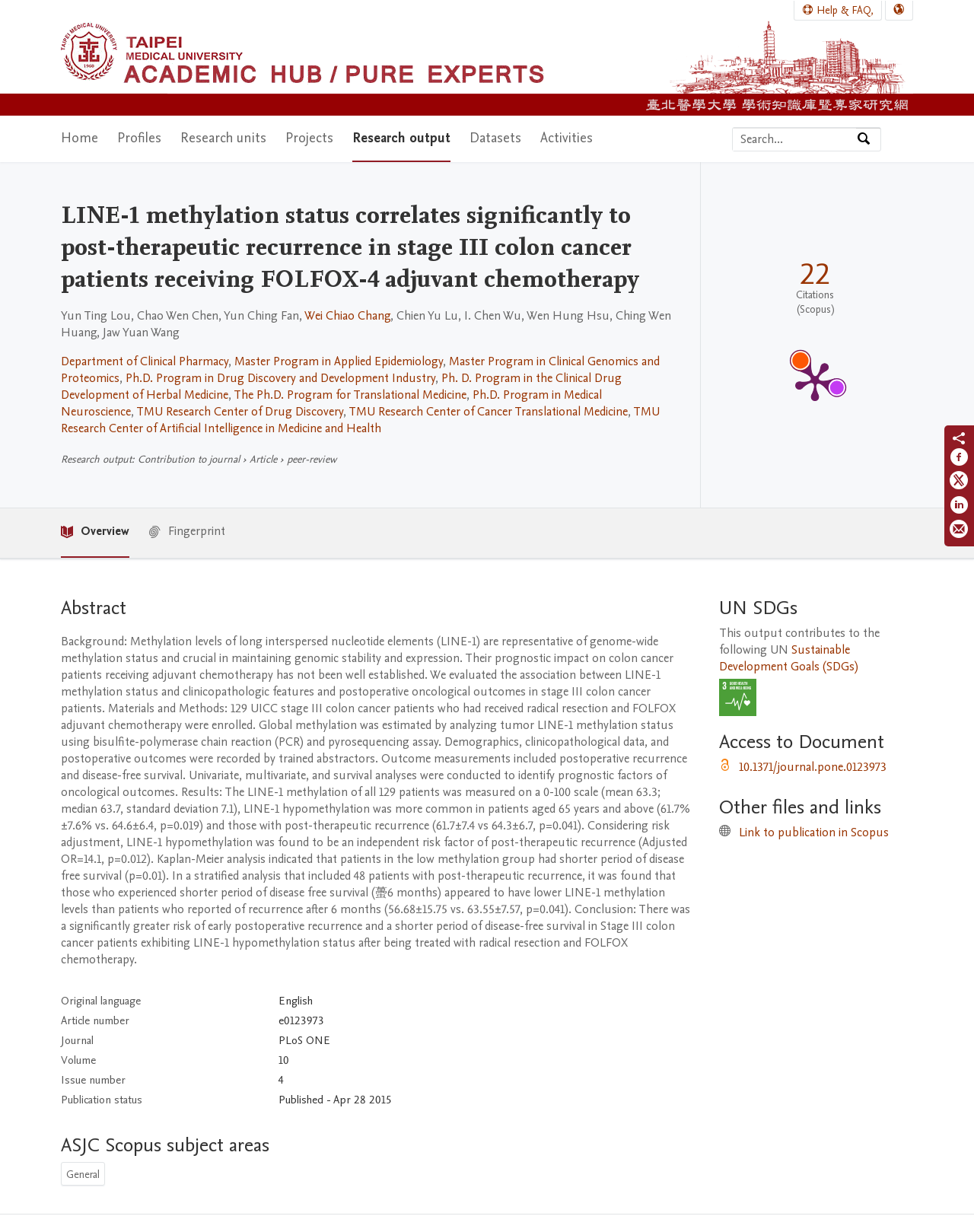Please determine the bounding box coordinates for the UI element described as: "Master Program in Applied Epidemiology".

[0.241, 0.287, 0.455, 0.3]